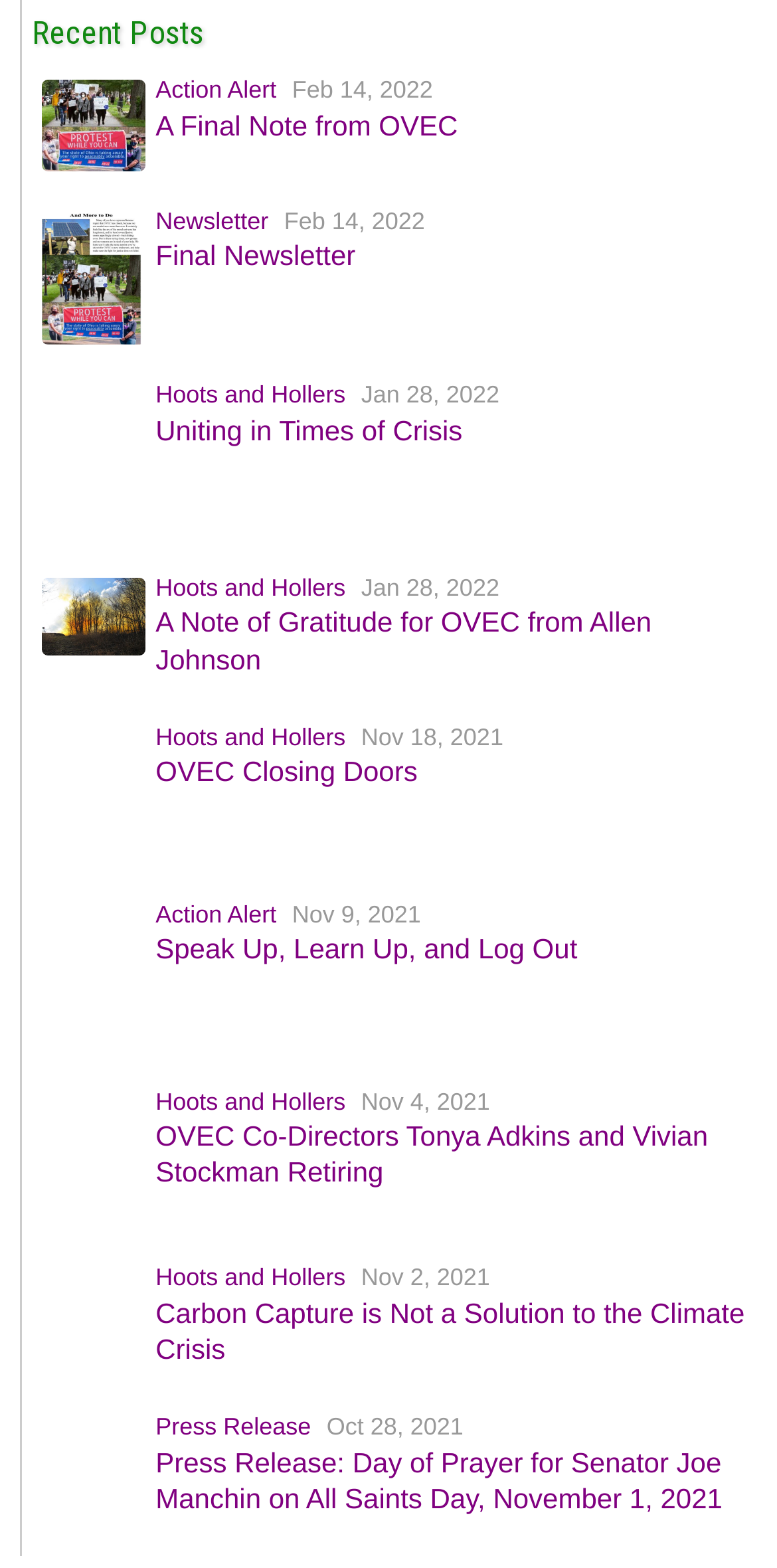Identify the bounding box coordinates for the UI element mentioned here: "Action Alert". Provide the coordinates as four float values between 0 and 1, i.e., [left, top, right, bottom].

[0.2, 0.574, 0.356, 0.592]